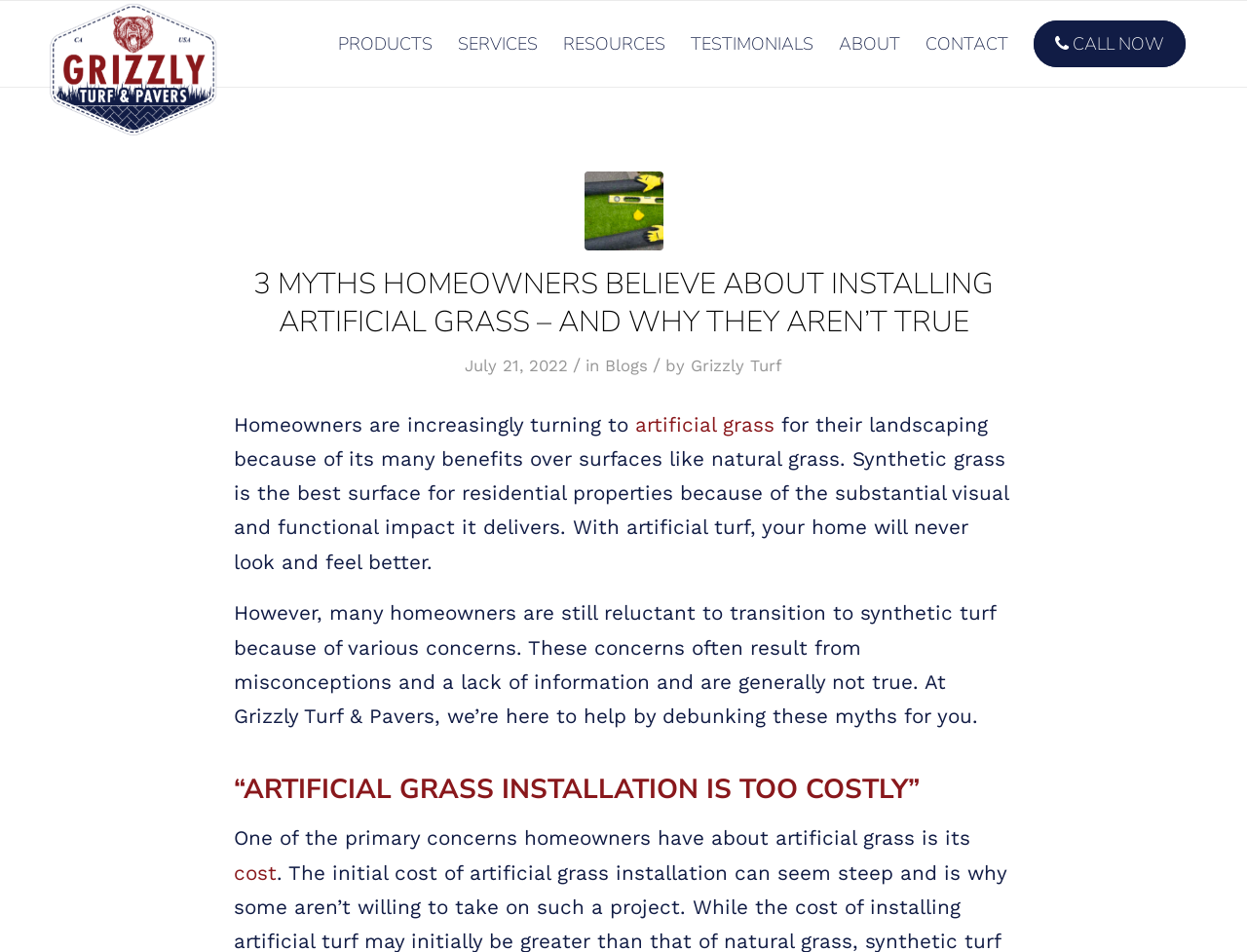Select the bounding box coordinates of the element I need to click to carry out the following instruction: "Click on the CONTACT link".

[0.732, 0.001, 0.819, 0.091]